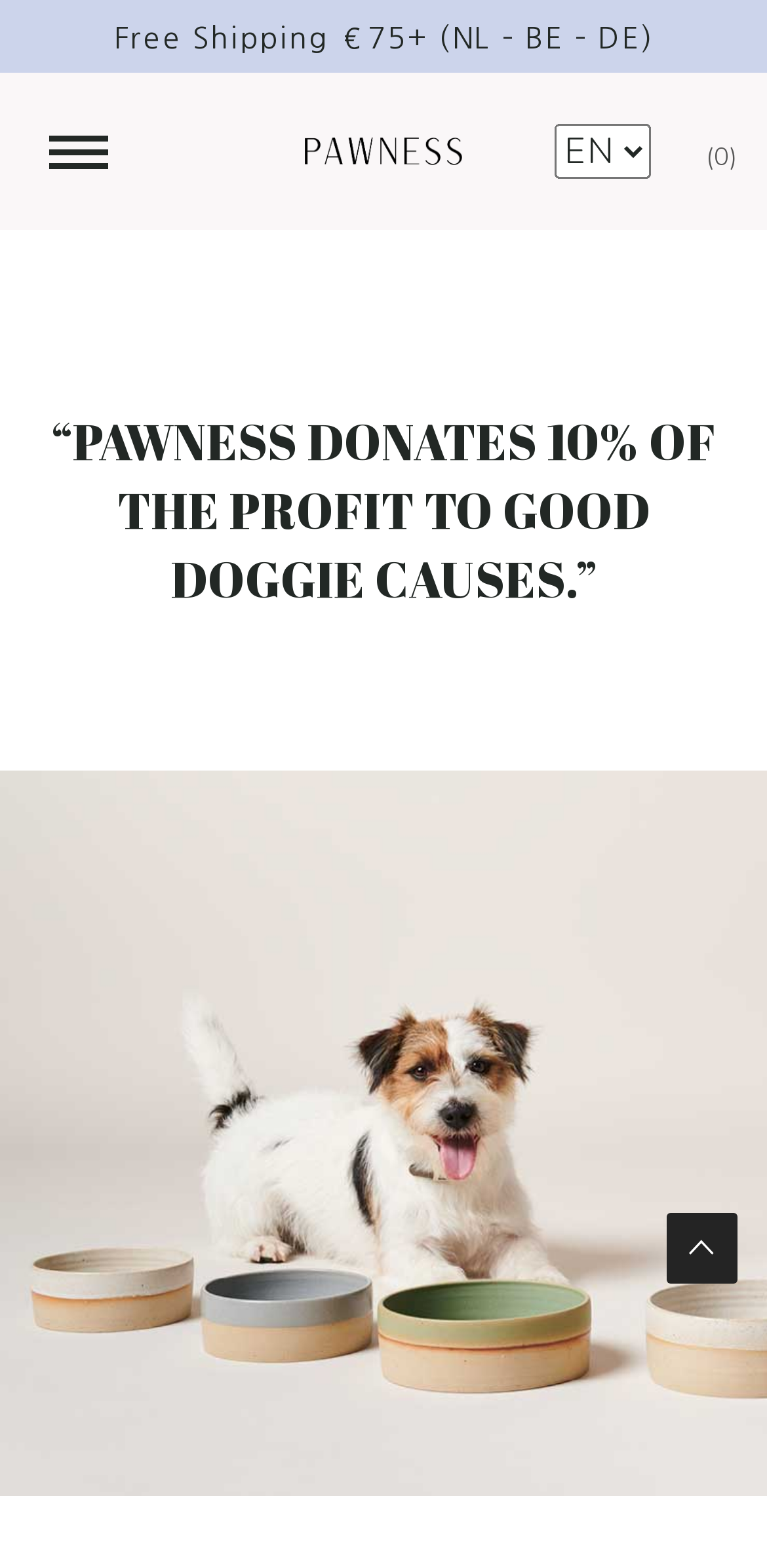What is the purpose of the combobox?
Please provide a single word or phrase as your answer based on the image.

Select an option